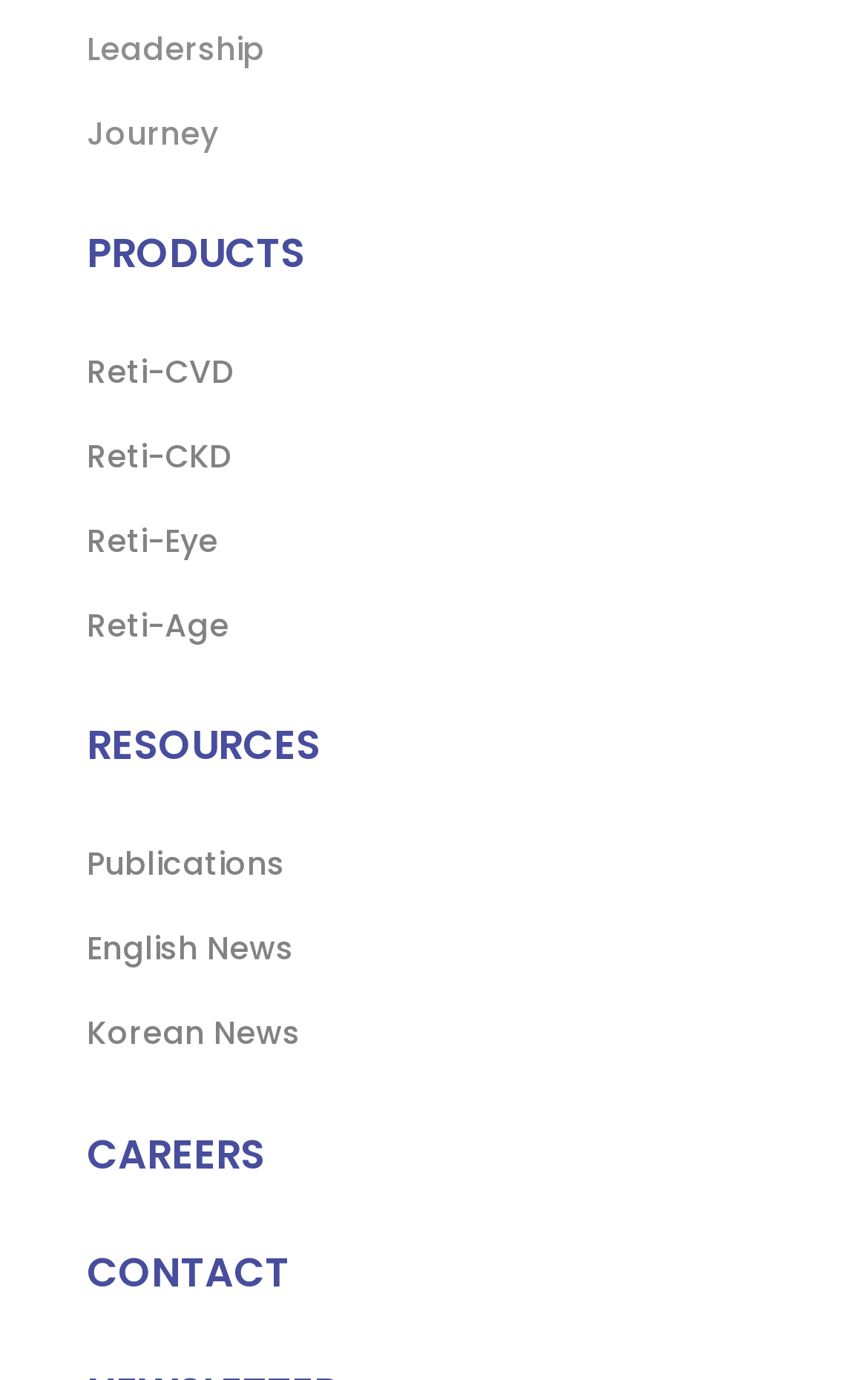How many product categories are listed?
Craft a detailed and extensive response to the question.

By examining the webpage, I found four product categories listed: Reti-CVD, Reti-CKD, Reti-Eye, and Reti-Age.